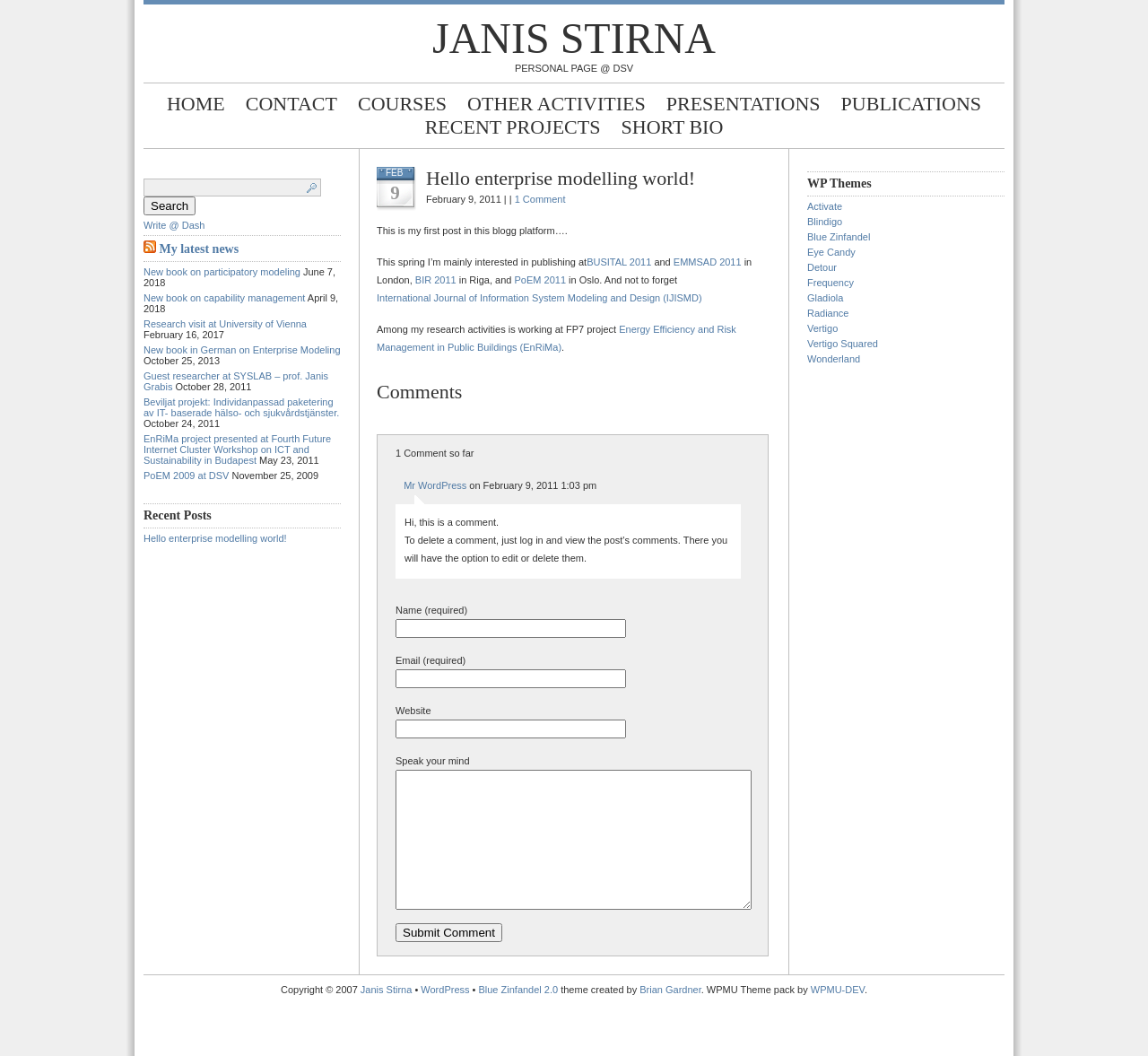What is the purpose of the search box?
Using the visual information, respond with a single word or phrase.

To search for content